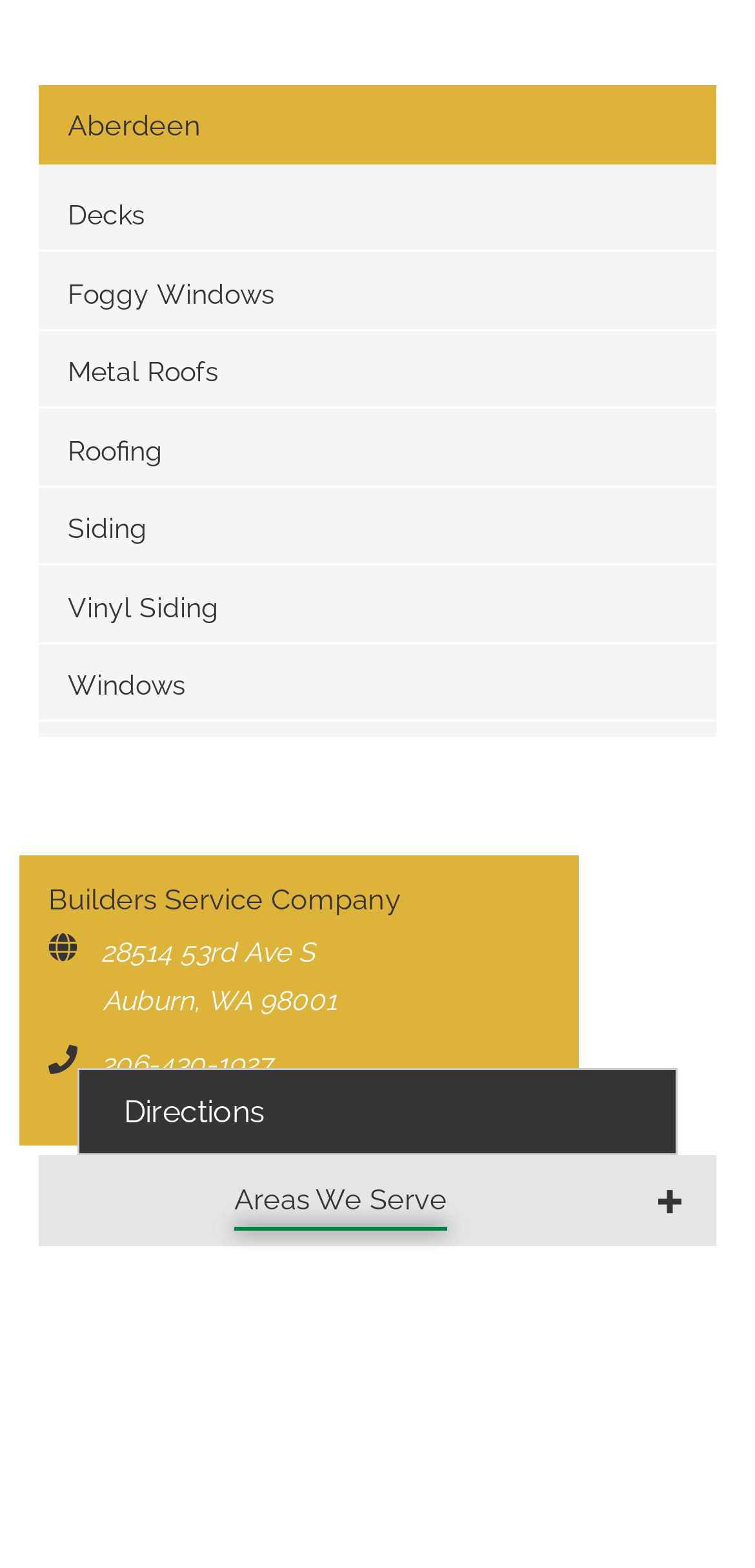Identify the bounding box coordinates of the region that needs to be clicked to carry out this instruction: "Call 206-430-1927". Provide these coordinates as four float numbers ranging from 0 to 1, i.e., [left, top, right, bottom].

[0.133, 0.669, 0.359, 0.689]